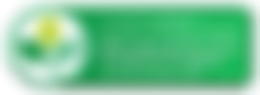Answer this question using a single word or a brief phrase:
What is the purpose of the text below the emblem?

To convey a message